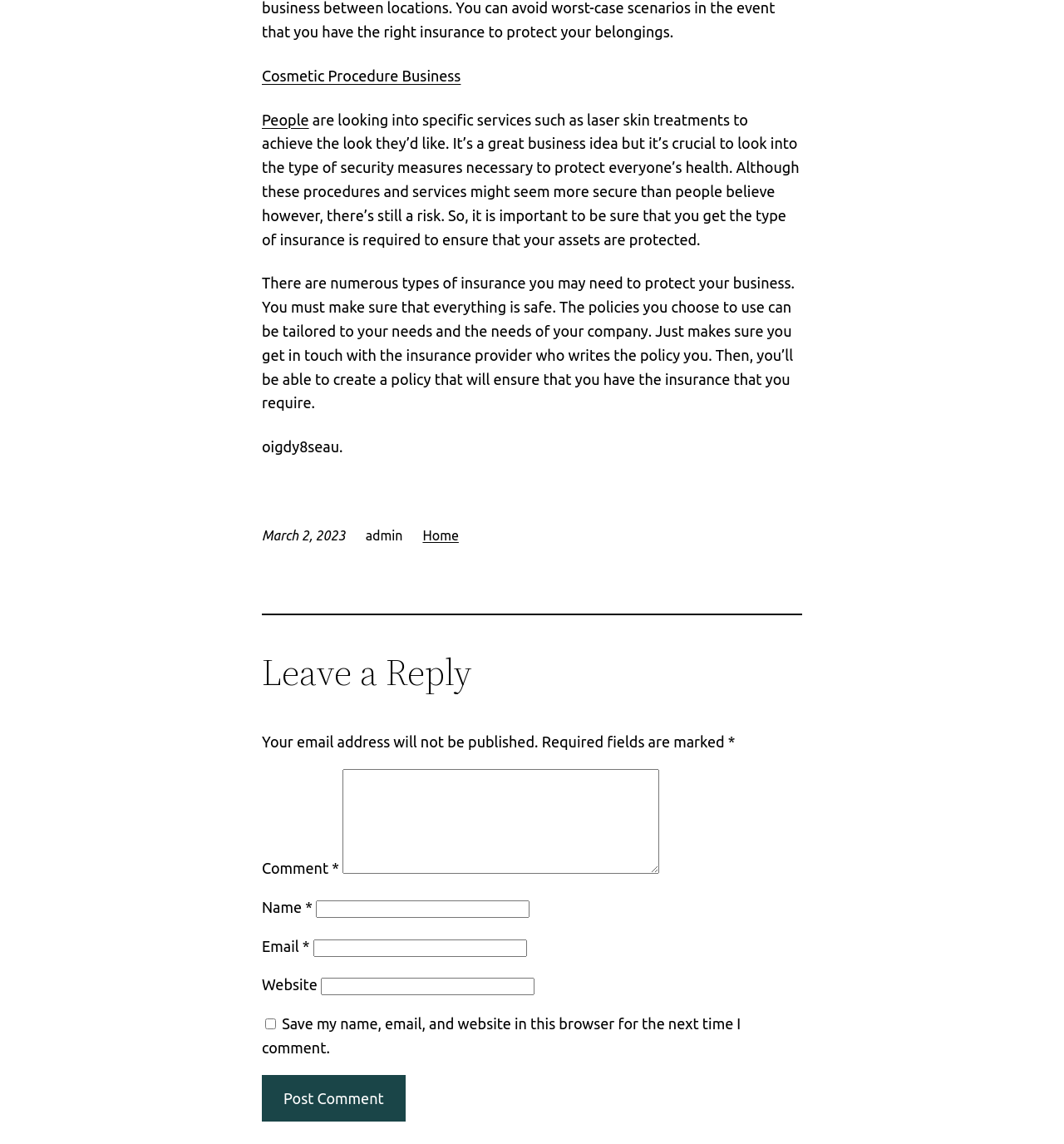What is the purpose of the checkbox at the bottom of the page?
Answer briefly with a single word or phrase based on the image.

To save user information